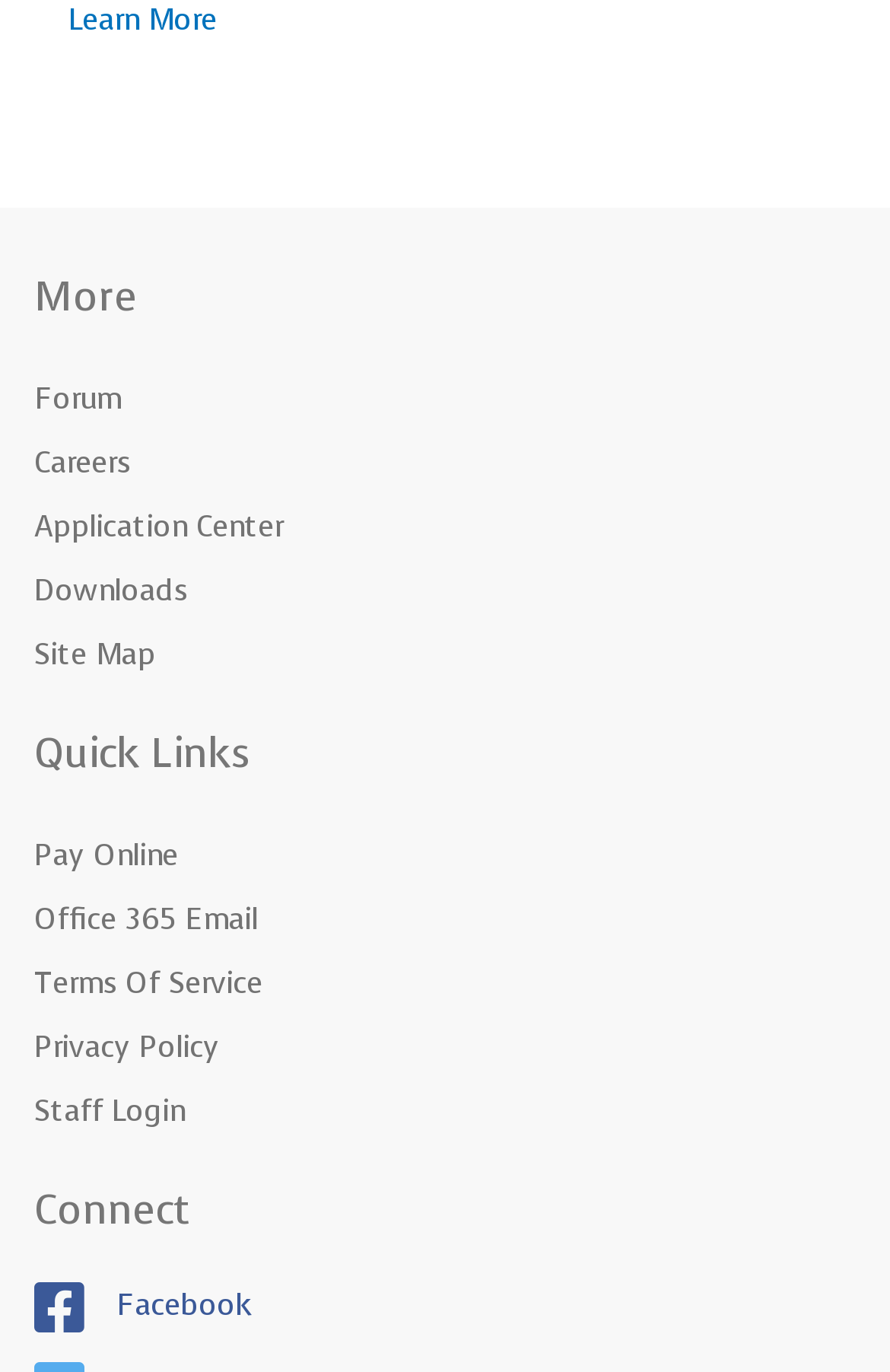How many headings are on the webpage?
Refer to the screenshot and answer in one word or phrase.

3